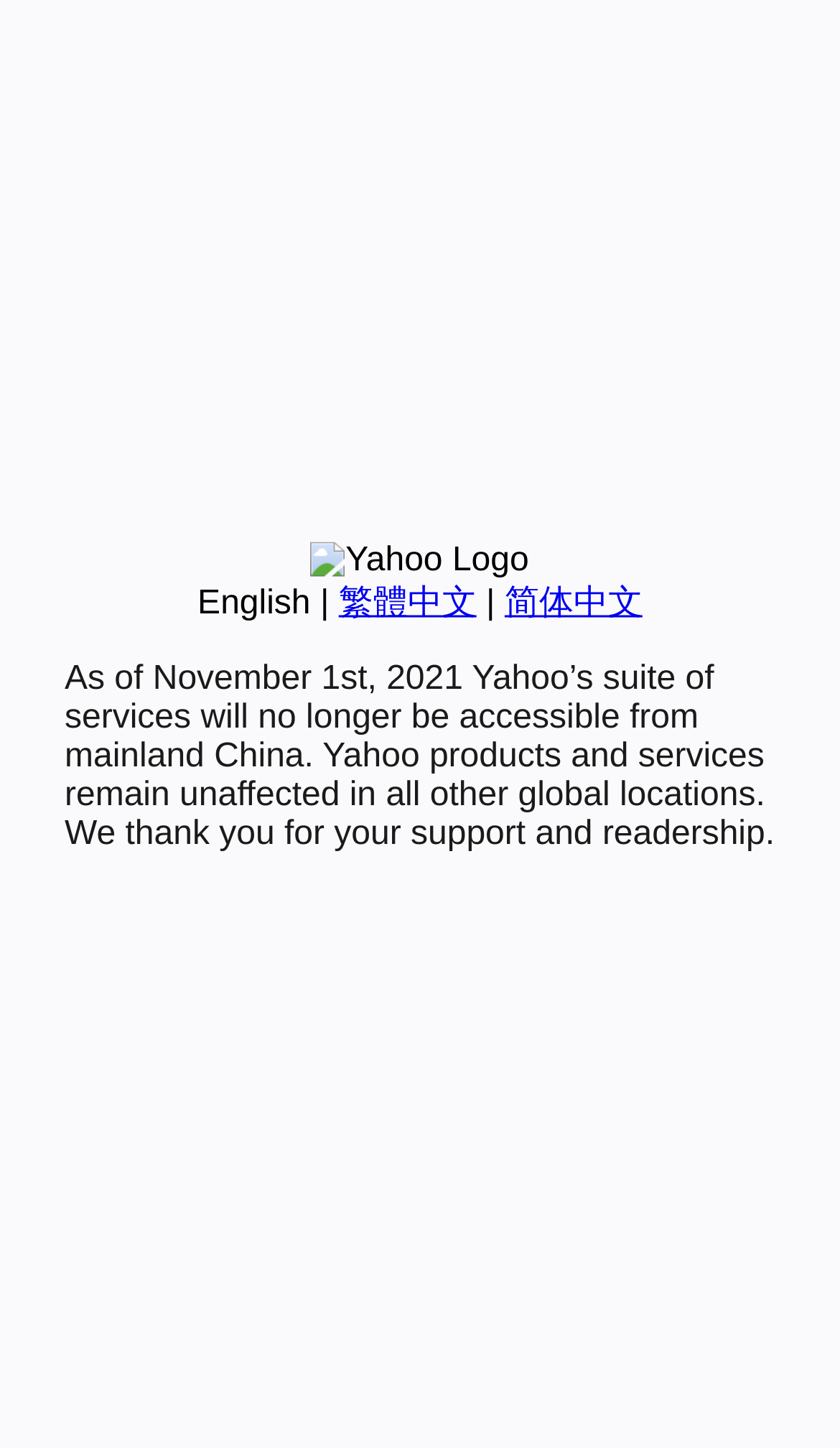Given the element description 繁體中文, predict the bounding box coordinates for the UI element in the webpage screenshot. The format should be (top-left x, top-left y, bottom-right x, bottom-right y), and the values should be between 0 and 1.

[0.403, 0.404, 0.567, 0.429]